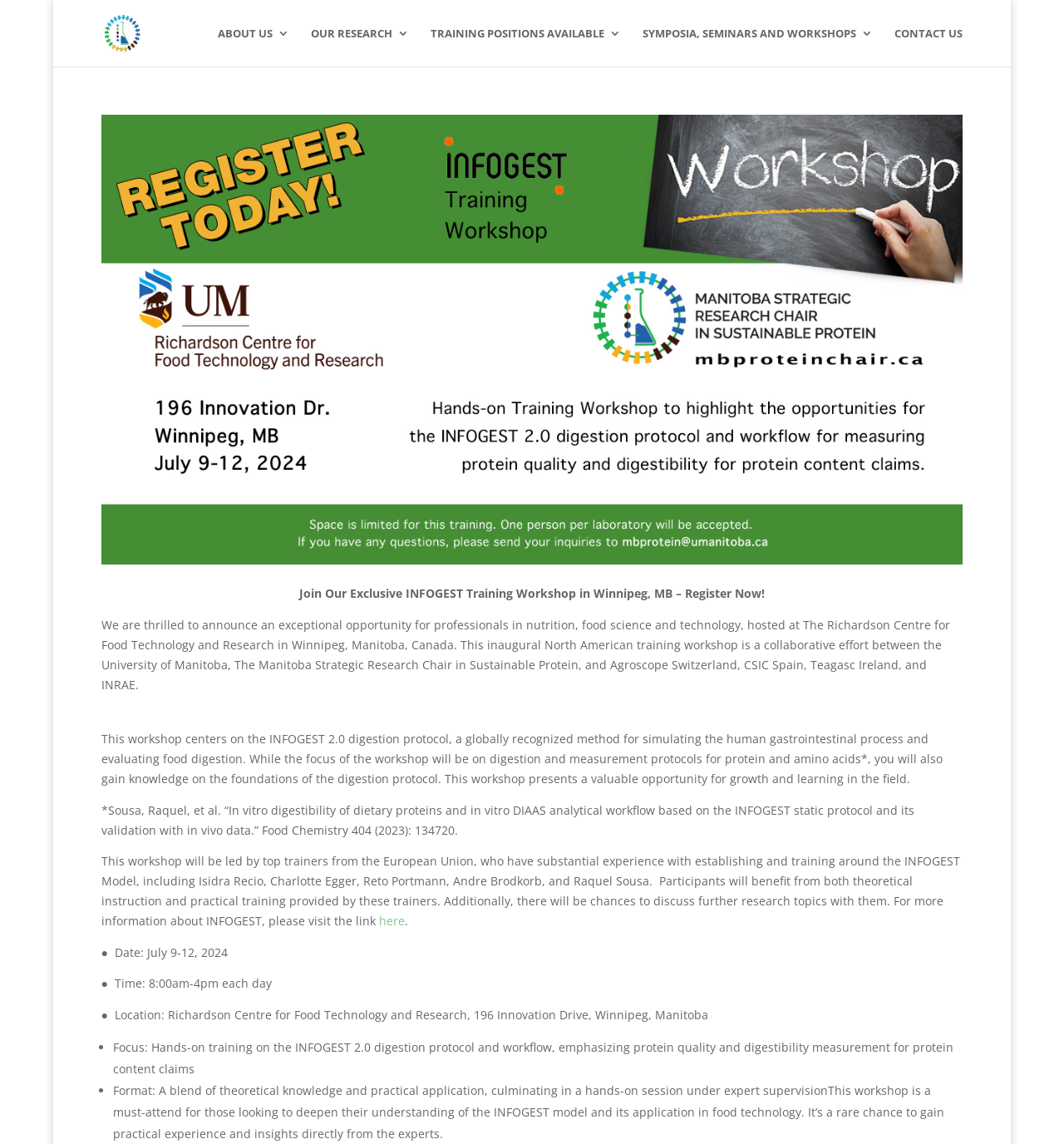Please give a one-word or short phrase response to the following question: 
What is the date of the workshop?

July 9-12, 2024